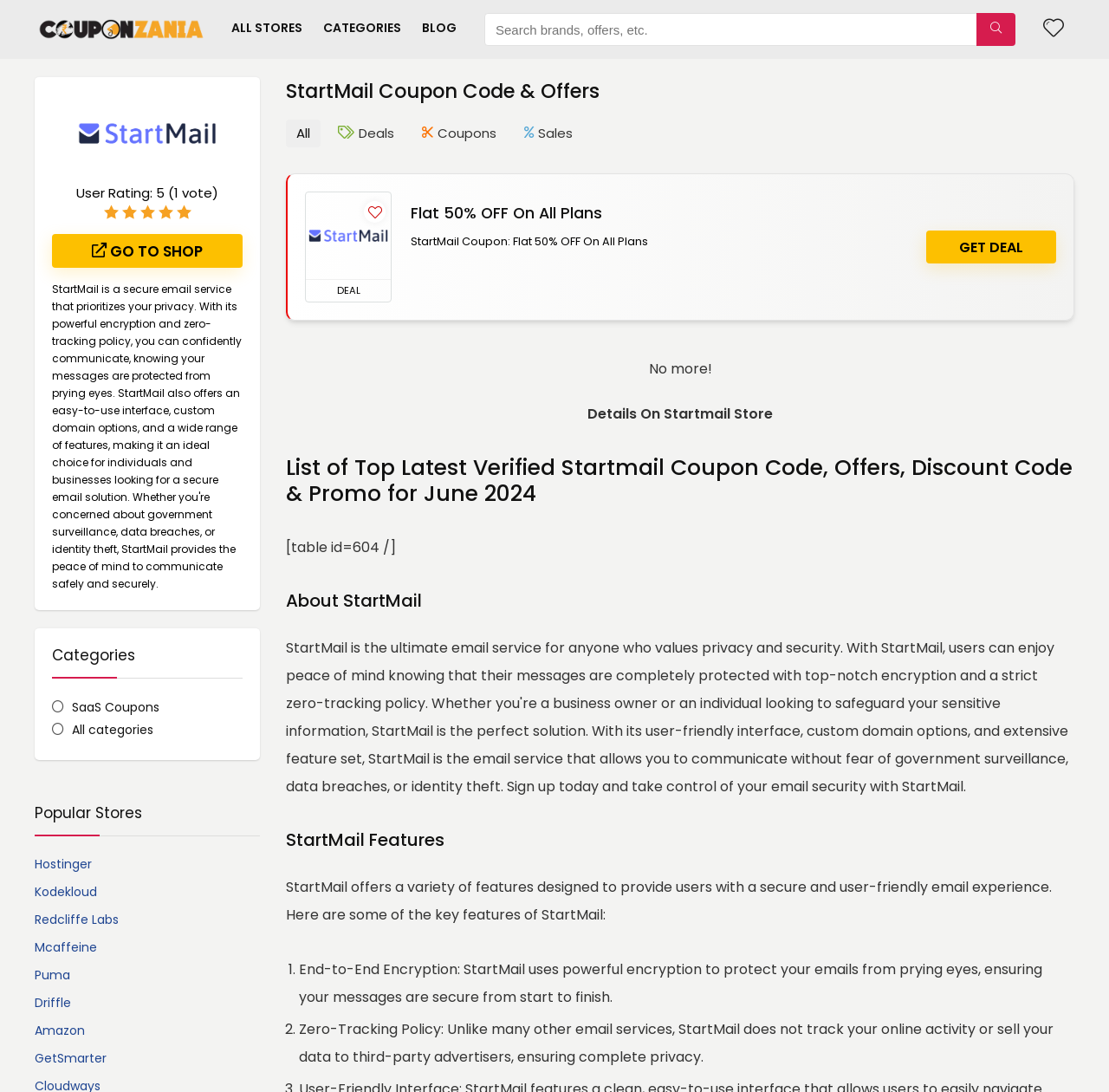Please find the bounding box coordinates (top-left x, top-left y, bottom-right x, bottom-right y) in the screenshot for the UI element described as follows: All stores

[0.199, 0.013, 0.282, 0.041]